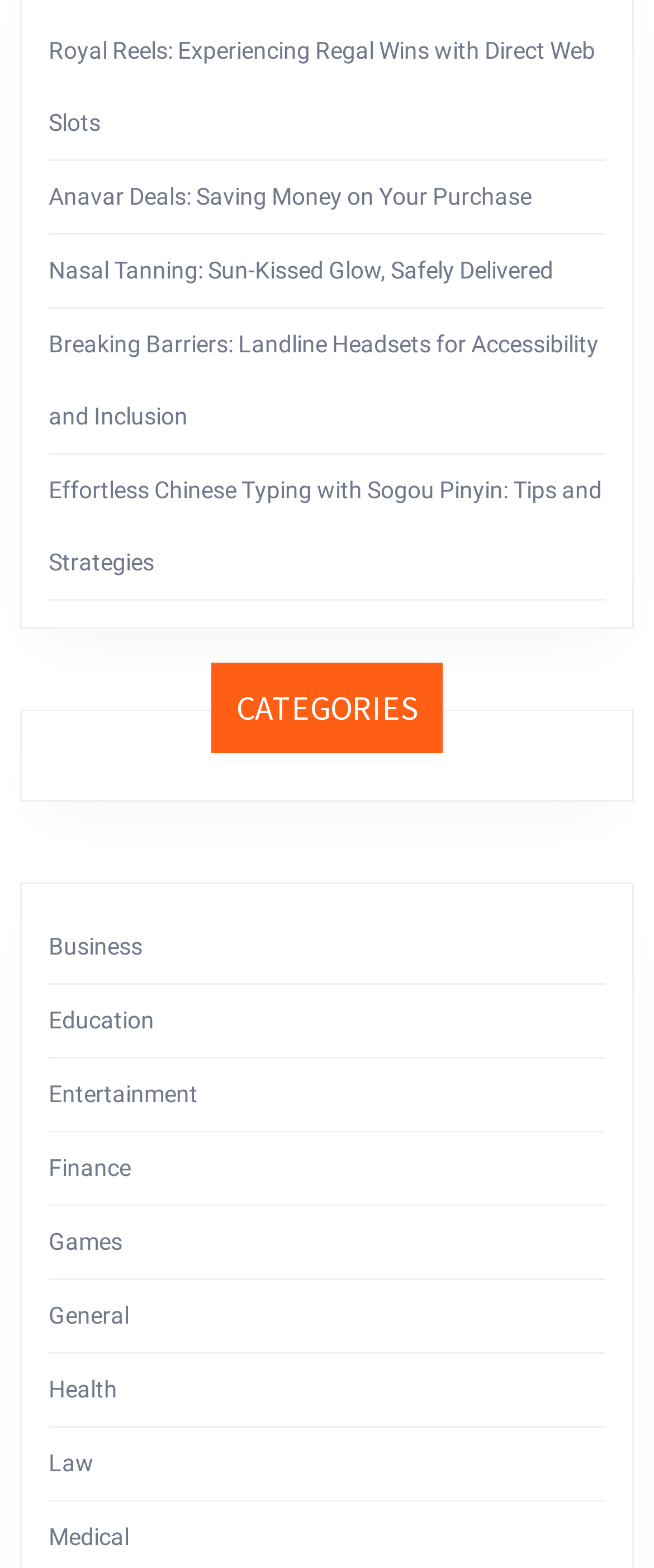Point out the bounding box coordinates of the section to click in order to follow this instruction: "Read about Nasal Tanning: Sun-Kissed Glow, Safely Delivered".

[0.074, 0.163, 0.846, 0.18]